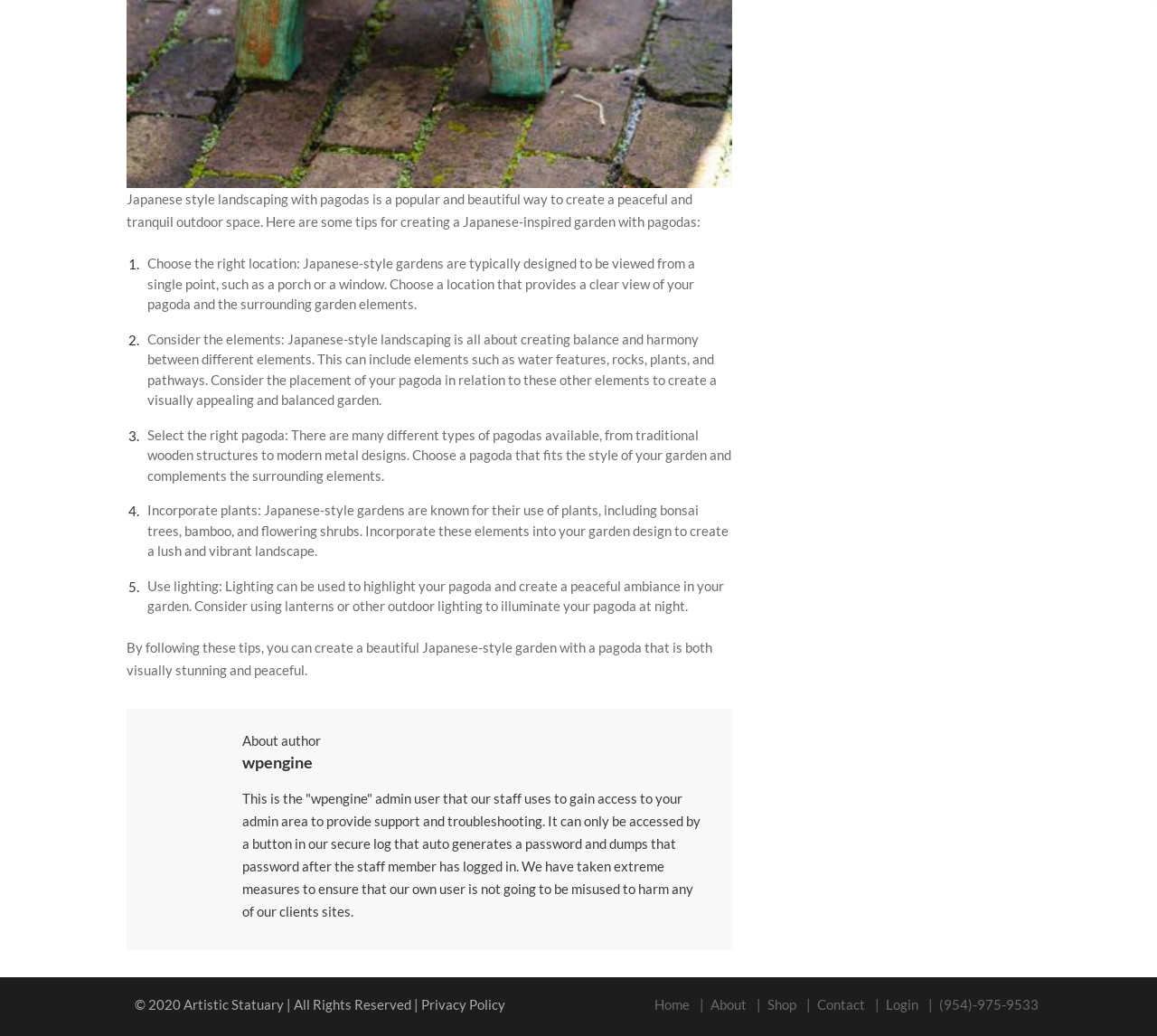Determine the bounding box coordinates of the area to click in order to meet this instruction: "Click the 'Home' link".

[0.566, 0.961, 0.596, 0.977]